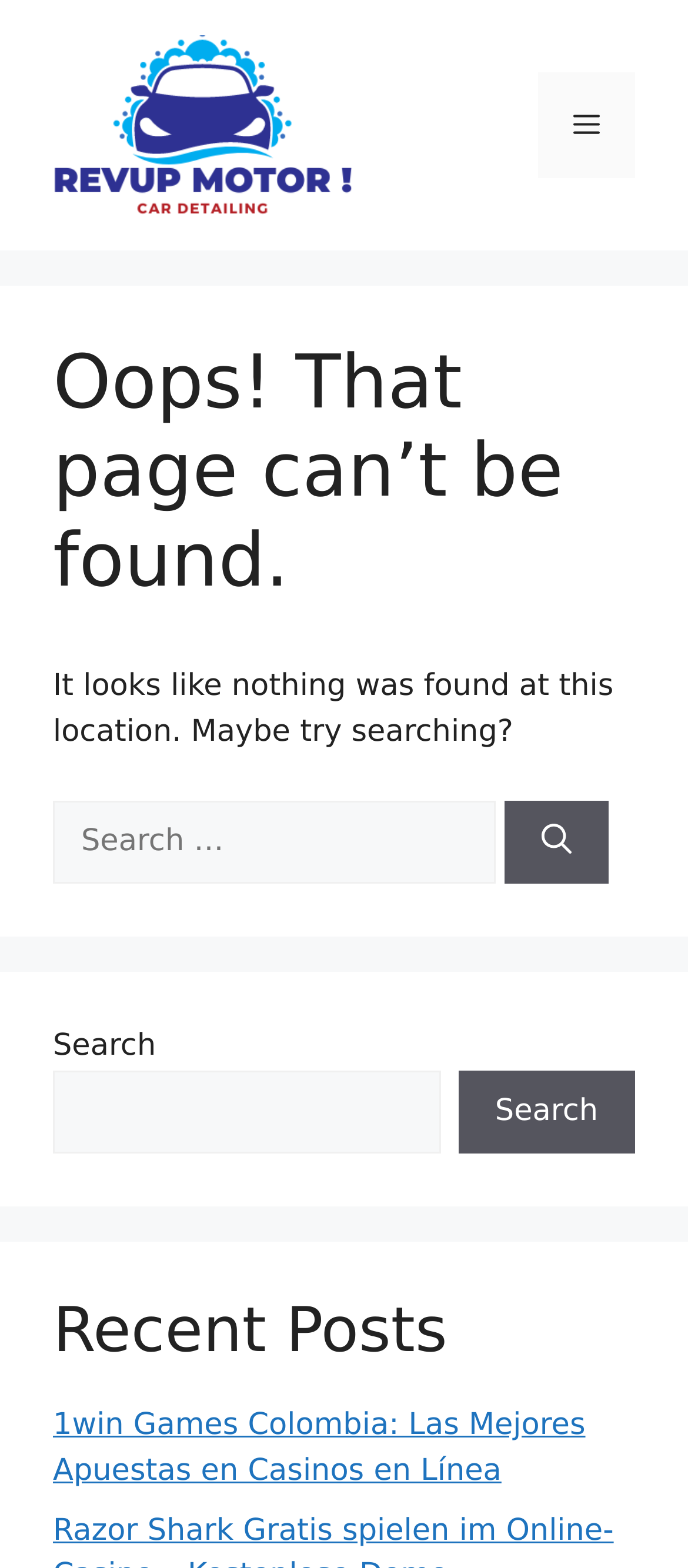Identify the main heading of the webpage and provide its text content.

Oops! That page can’t be found.